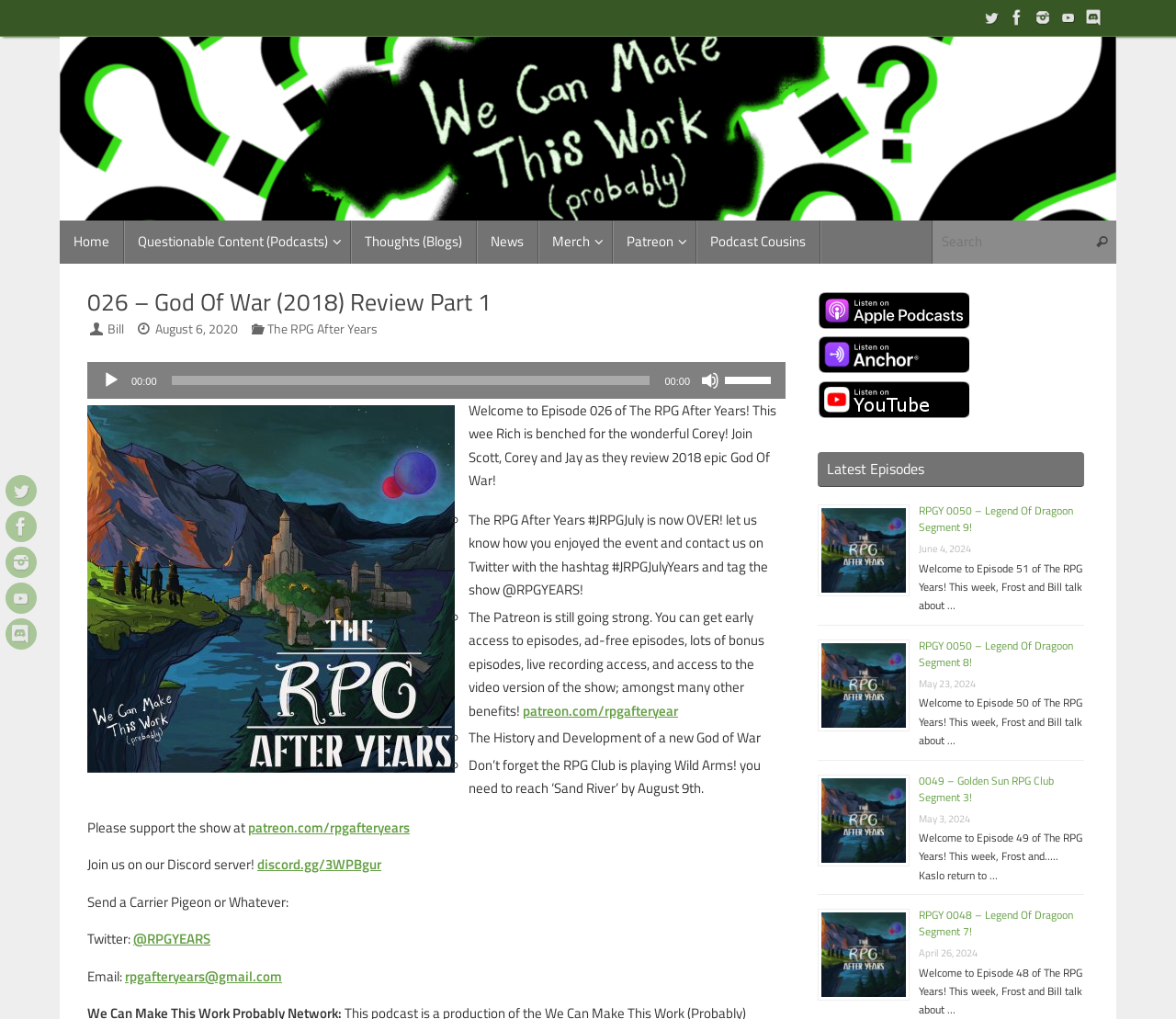Could you locate the bounding box coordinates for the section that should be clicked to accomplish this task: "Visit the Patreon page".

[0.445, 0.687, 0.577, 0.708]